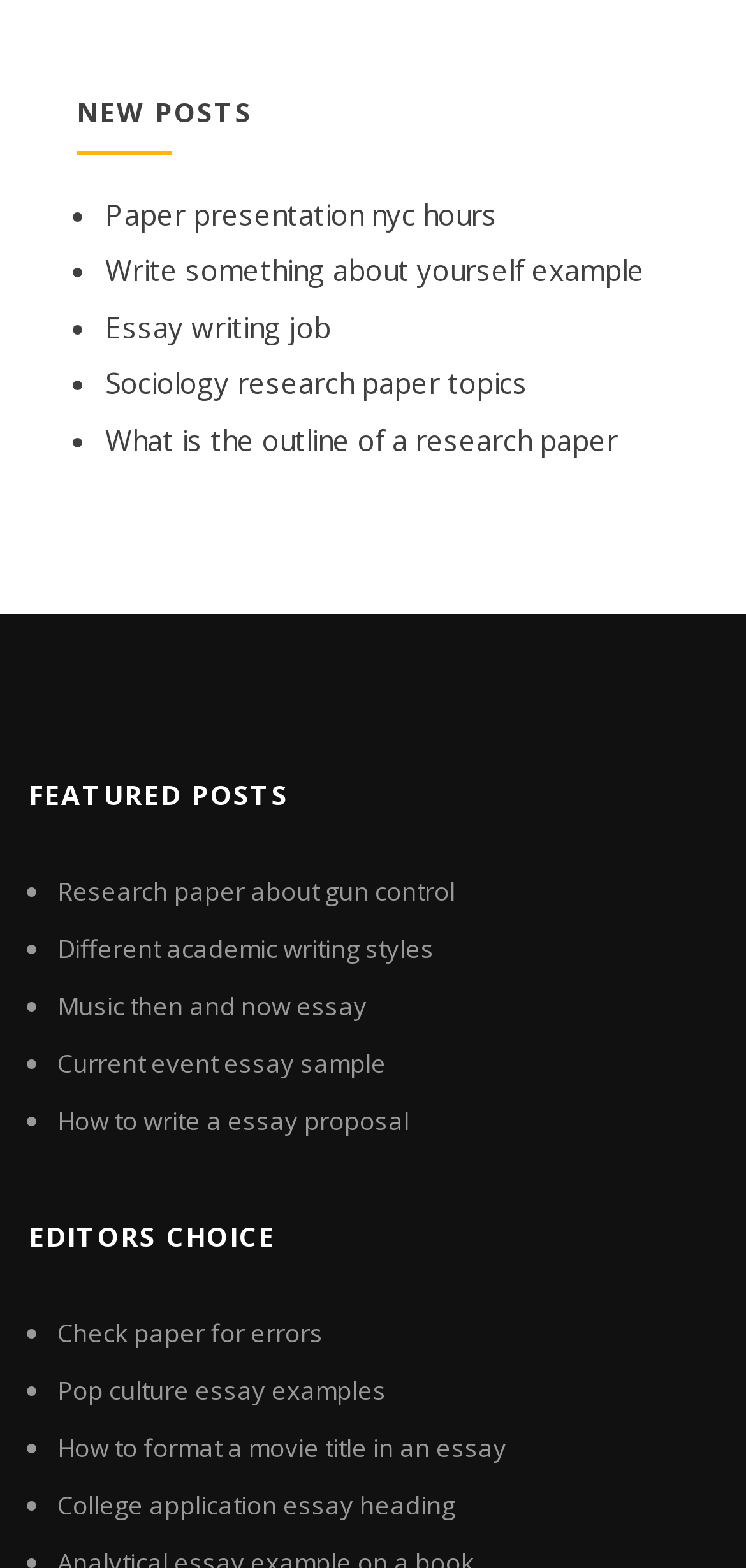How many links are there in the 'FEATURED POSTS' section?
Provide a fully detailed and comprehensive answer to the question.

There are five links in the 'FEATURED POSTS' section, which are 'Research paper about gun control', 'Different academic writing styles', 'Music then and now essay', 'Current event essay sample', and 'How to write a essay proposal'.